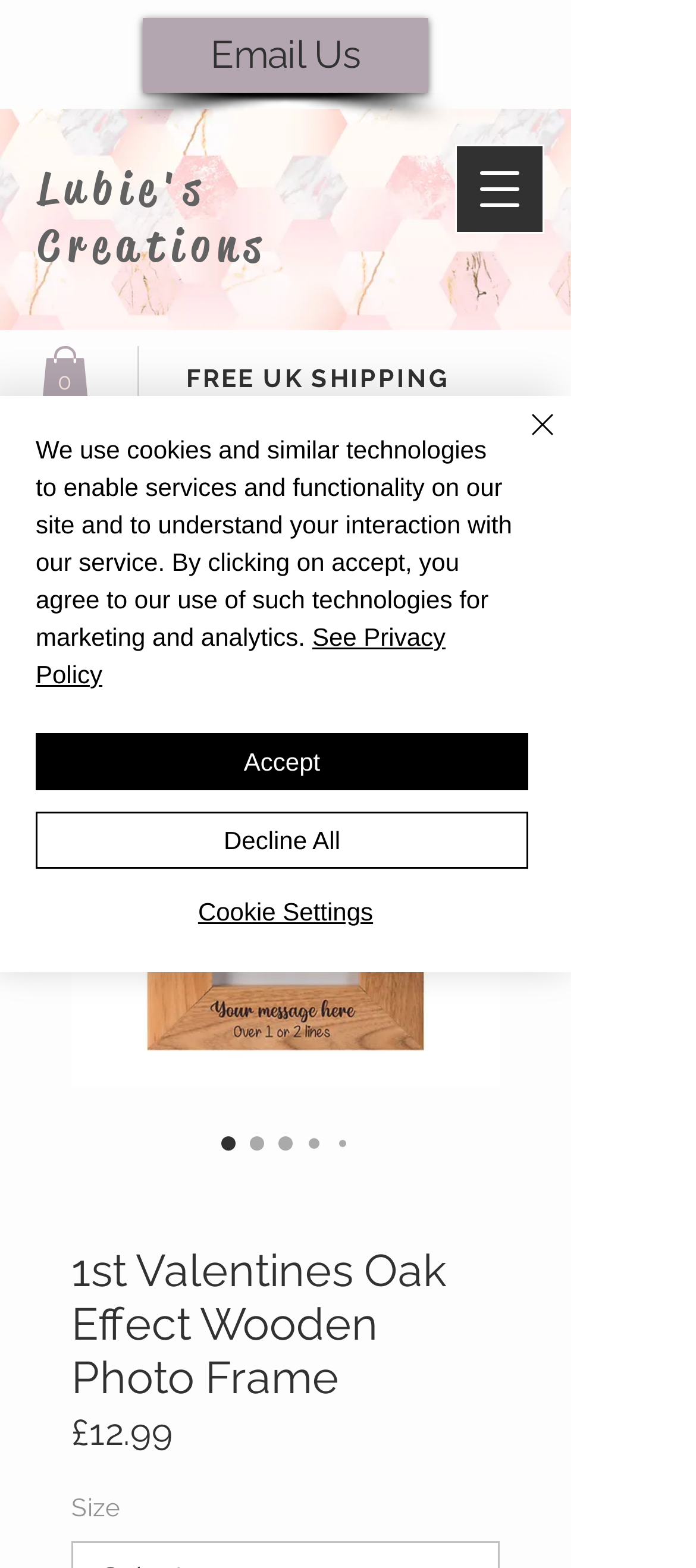Extract the bounding box coordinates of the UI element described: "Decline All". Provide the coordinates in the format [left, top, right, bottom] with values ranging from 0 to 1.

[0.051, 0.518, 0.759, 0.554]